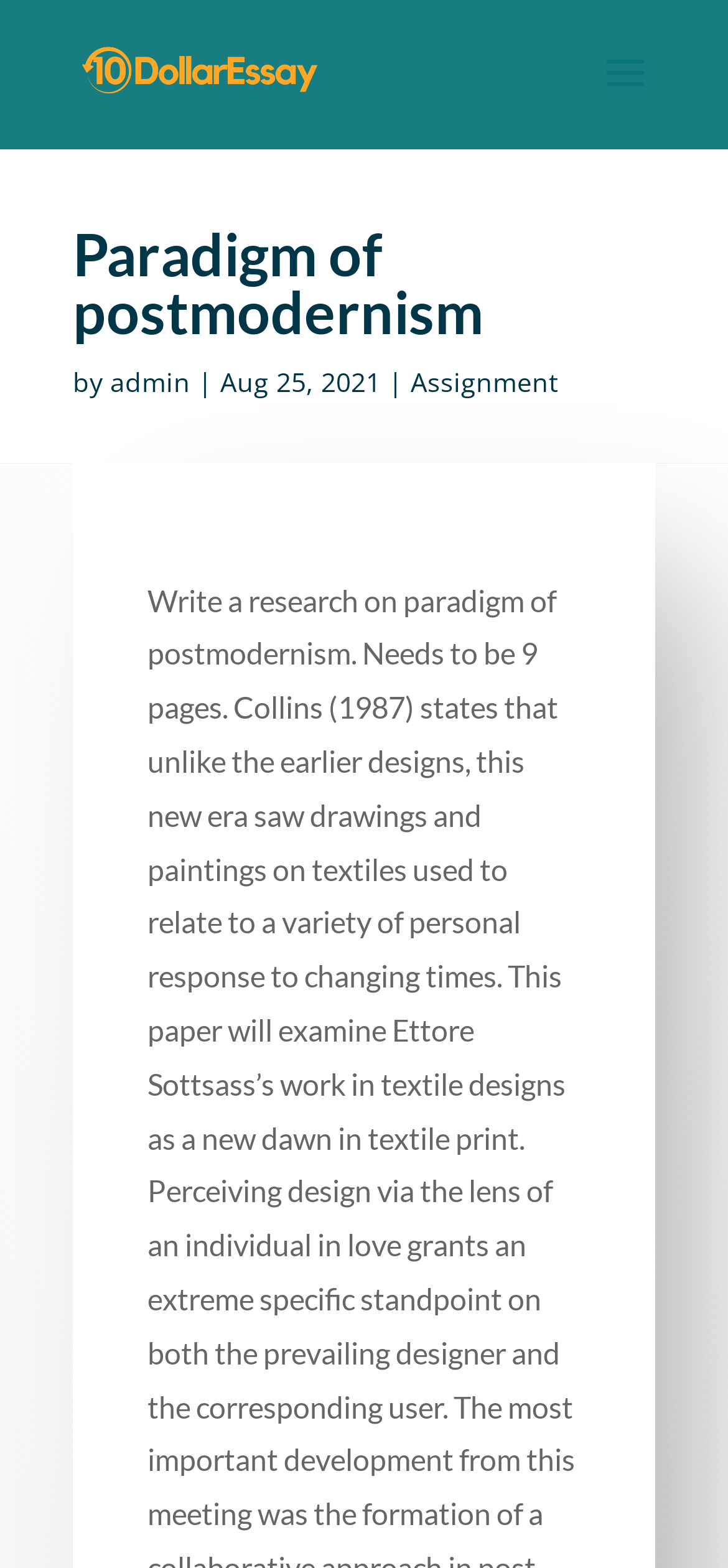Create a detailed narrative describing the layout and content of the webpage.

The webpage appears to be a blog post or article about the paradigm of postmodernism. At the top, there is a heading with the title "Paradigm of postmodernism" that spans almost the entire width of the page. Below the heading, there is a line of text that includes the author's name, "admin", and the date "Aug 25, 2021", separated by vertical lines. 

On the top-left corner, there is a link and an image, both with the text "The cheapest Essay Writing Service". The image is slightly larger than the link and positioned above it. 

To the right of the author and date information, there is a link labeled "Assignment".